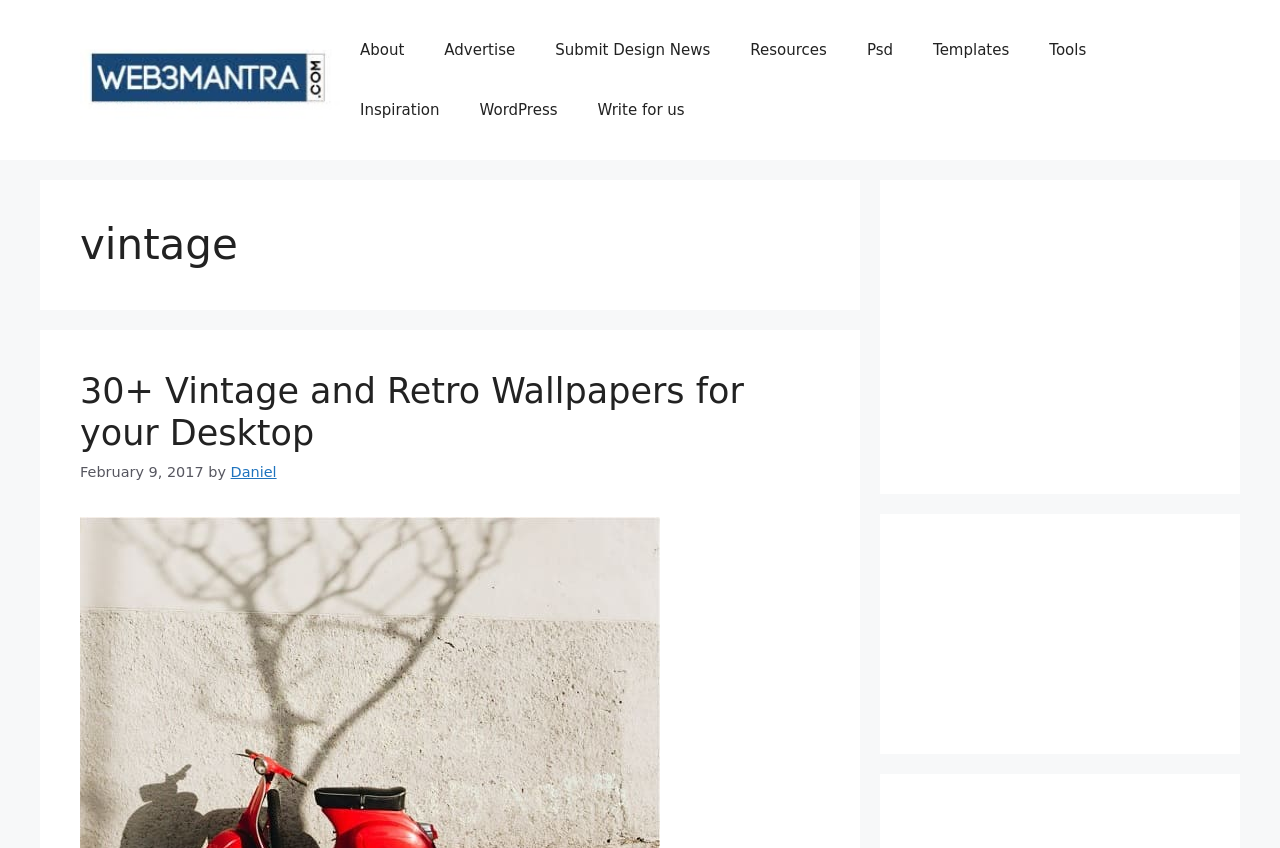Identify the bounding box of the HTML element described as: "Psd".

[0.662, 0.024, 0.713, 0.094]